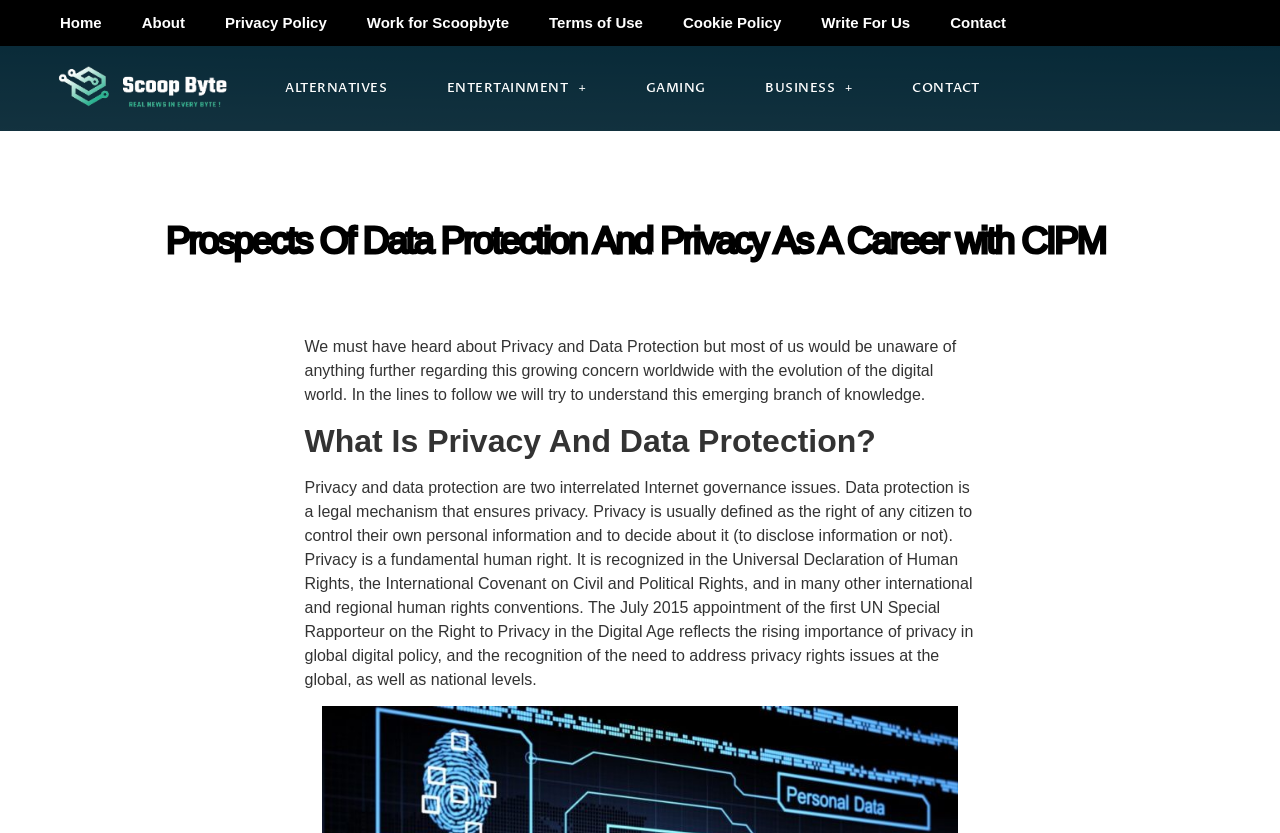Create an elaborate caption that covers all aspects of the webpage.

The webpage is about the prospects of data protection and privacy as a career with CIPM. At the top, there is a logo image and a navigation menu with 8 links: Home, About, Privacy Policy, Work for Scoopbyte, Terms of Use, Cookie Policy, Write For Us, and Contact. These links are aligned horizontally and take up the top section of the page.

Below the navigation menu, there is a secondary menu with 5 links: ALTERNATIVES, ENTERTAINMENT +, GAMING, BUSINESS +, and CONTACT. These links are also aligned horizontally and are positioned below the primary navigation menu.

The main content of the page starts with a heading that matches the title of the webpage. Below the heading, there is a paragraph of text that introduces the topic of privacy and data protection, explaining that while many people are aware of these terms, they may not know much about them.

The next section is headed "What Is Privacy And Data Protection?" and provides a detailed explanation of these terms. The text explains that data protection is a legal mechanism that ensures privacy, and that privacy is a fundamental human right recognized in various international and regional human rights conventions.